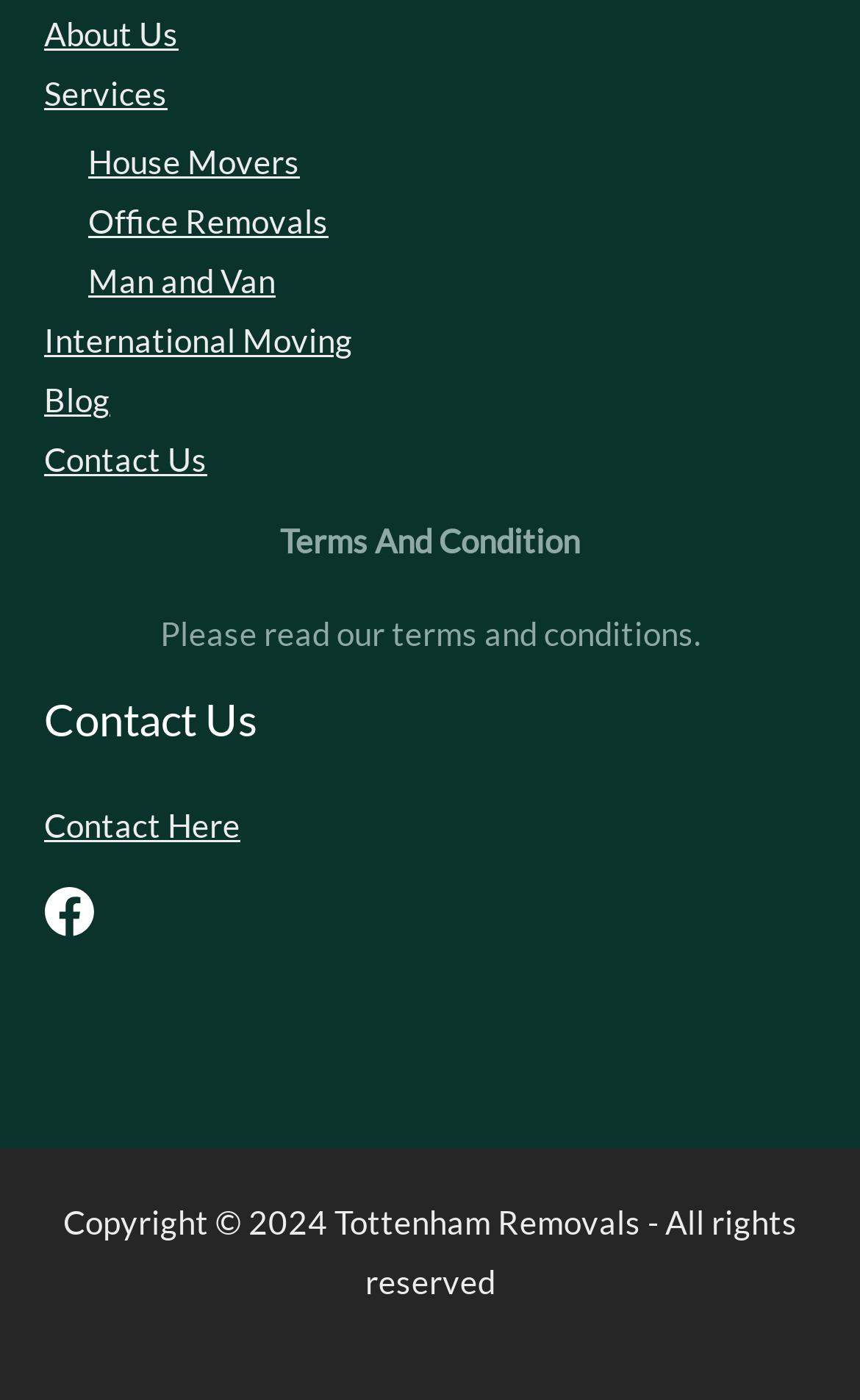Provide the bounding box coordinates of the HTML element this sentence describes: "Man and Van".

[0.103, 0.188, 0.321, 0.214]